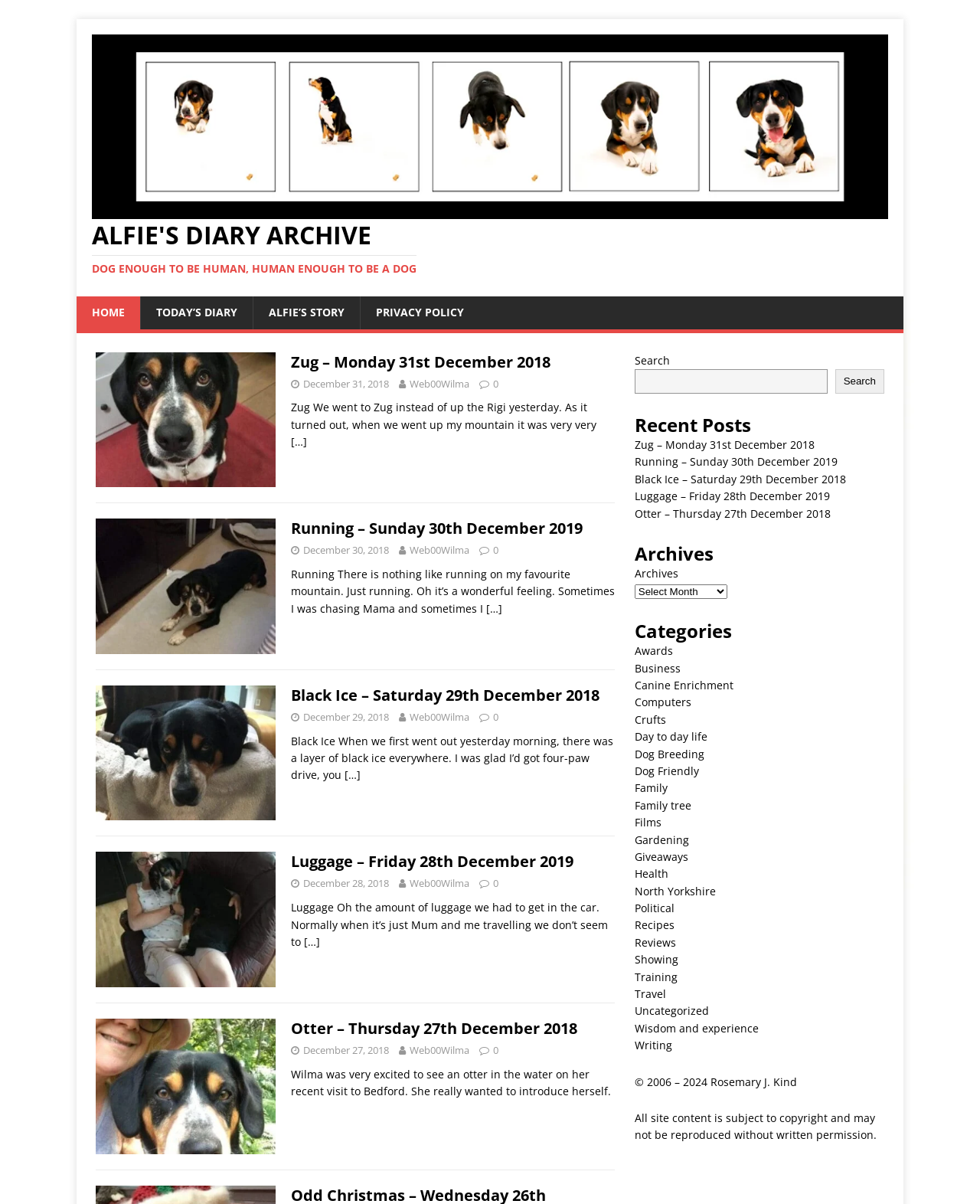Using the element description: "parent_node: Search name="s"", determine the bounding box coordinates for the specified UI element. The coordinates should be four float numbers between 0 and 1, [left, top, right, bottom].

[0.647, 0.307, 0.844, 0.327]